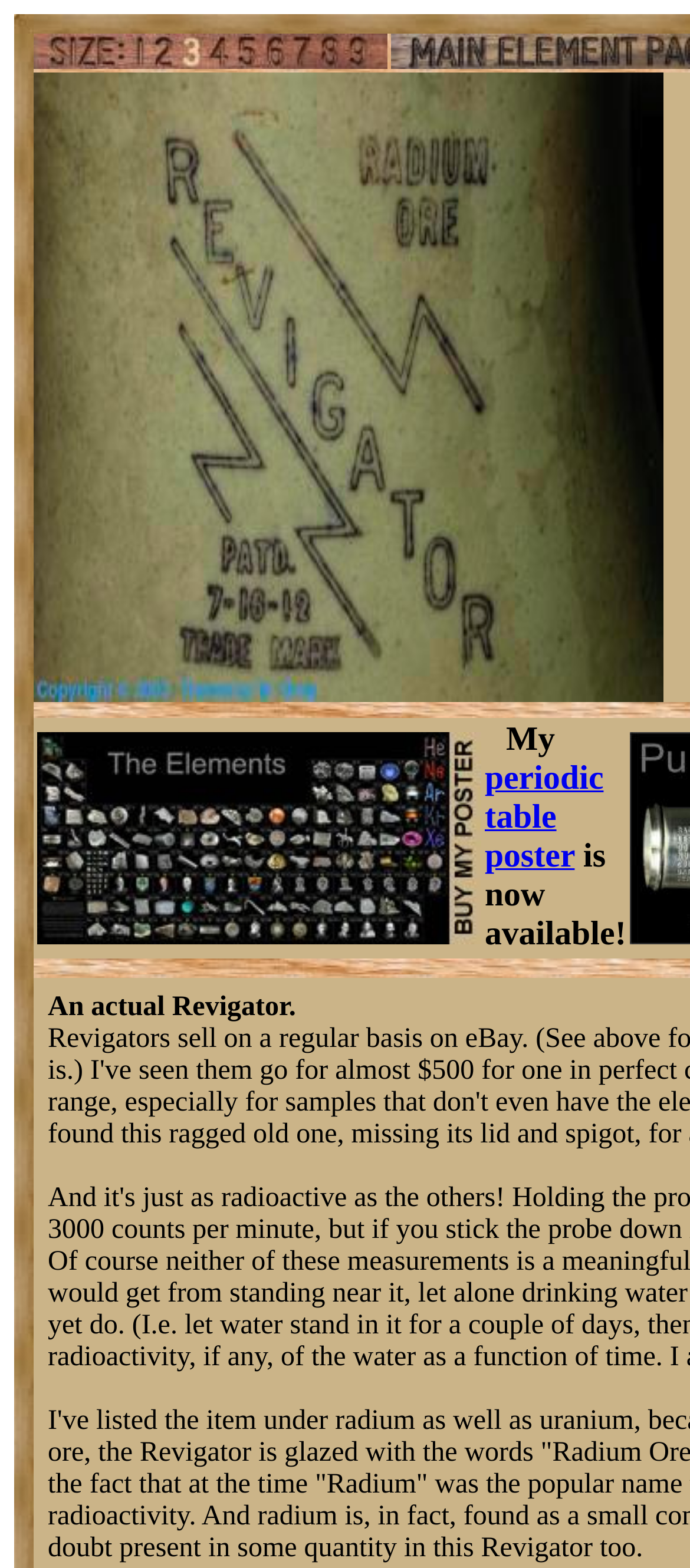Provide your answer in one word or a succinct phrase for the question: 
What is the element shown in the image?

Radium